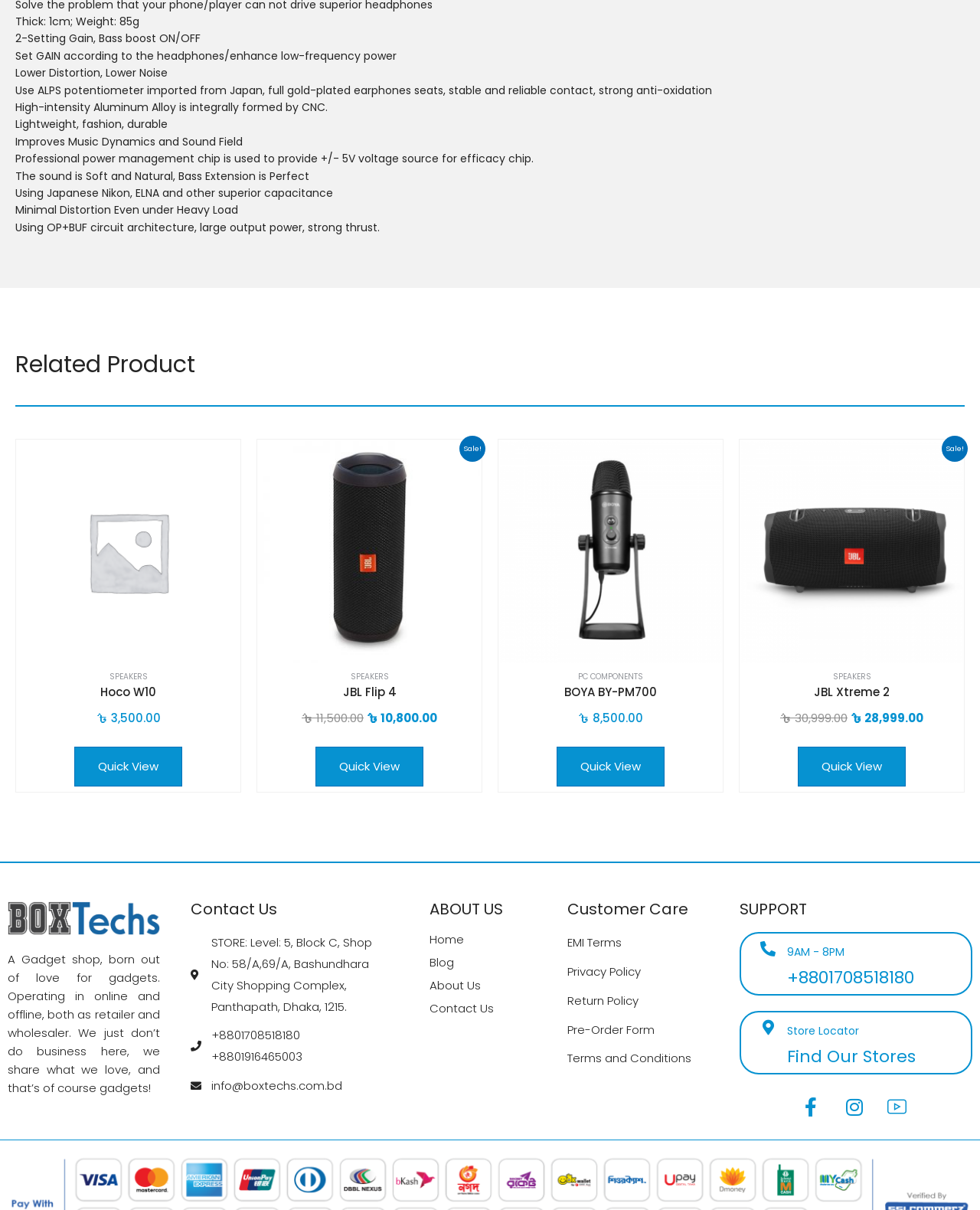Please specify the bounding box coordinates of the region to click in order to perform the following instruction: "Quick view the 'BOYA BY-PM700' product".

[0.568, 0.617, 0.678, 0.65]